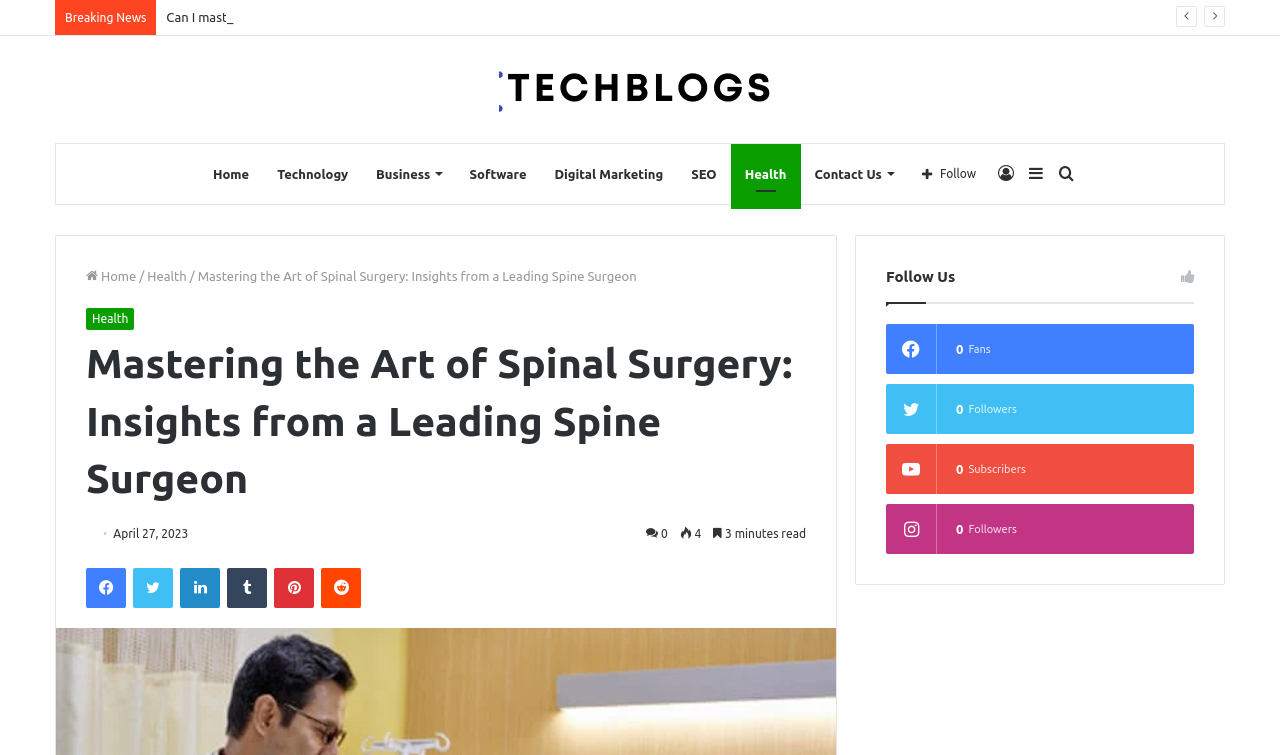Write an exhaustive caption that covers the webpage's main aspects.

The webpage is about mastering the art of spinal surgery, with insights from a leading spine surgeon. At the top, there is a secondary navigation menu with a "Breaking News" section and a link to an article about coding. Below this, there is a primary navigation menu with links to various categories such as Home, Technology, Business, and Health.

On the left side, there is a logo of Techbiseblog, which is also a link. Above the main content, there is a header section with a breadcrumb trail showing the current page's location, with links to Home and Health categories. The main title of the article, "Mastering the Art of Spinal Surgery: Insights from a Leading Spine Surgeon", is displayed prominently.

The article's metadata, including the date "April 27, 2023", the number of minutes to read "3 minutes read", and the number of comments "4", are displayed below the title. On the right side, there are social media links to Facebook, Twitter, LinkedIn, Tumblr, Pinterest, and Reddit.

Further down, there is a "Follow Us" section with links to the blog's social media profiles, showing the number of fans, followers, subscribers, and followers on each platform.